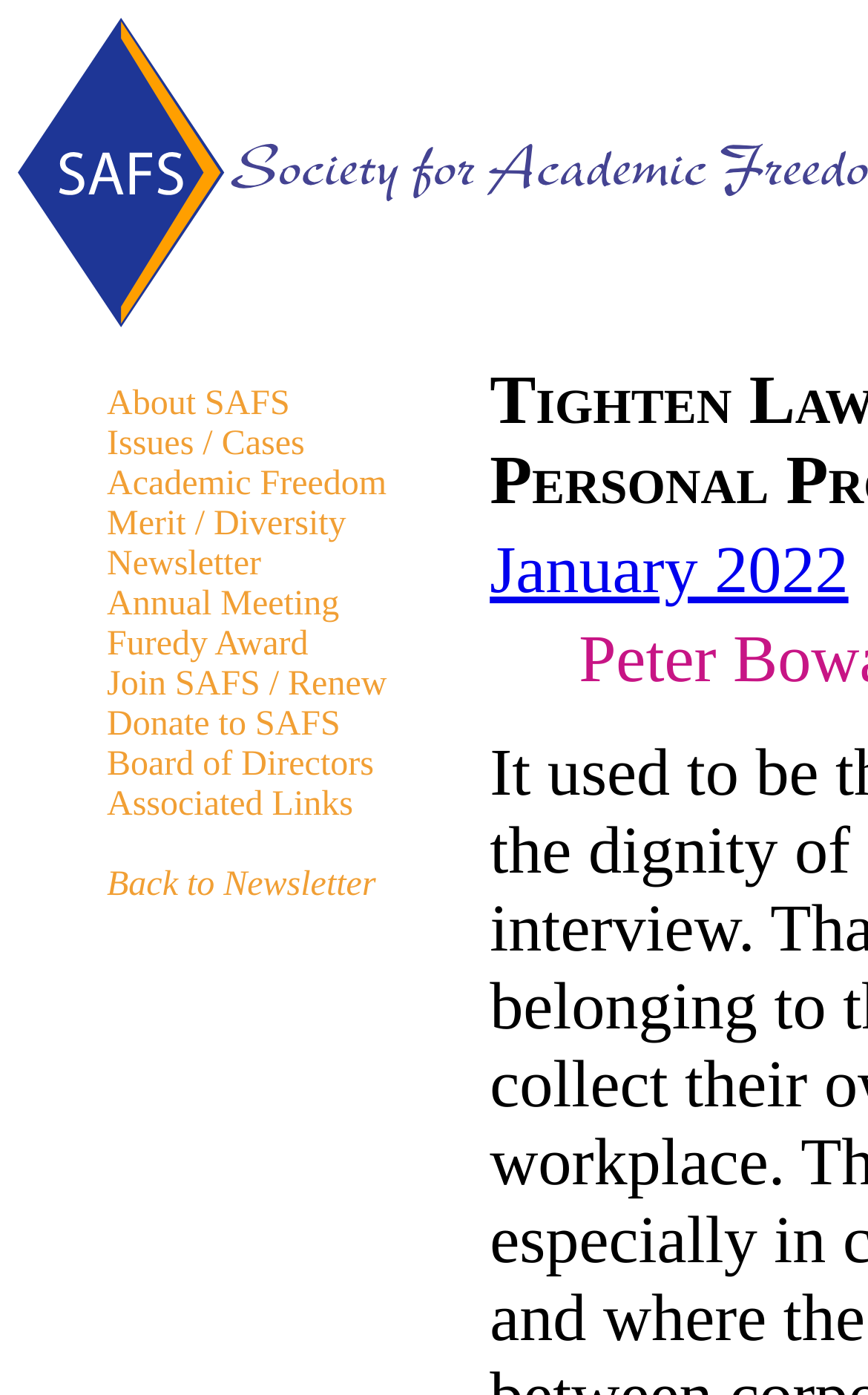Given the element description, predict the bounding box coordinates in the format (top-left x, top-left y, bottom-right x, bottom-right y). Make sure all values are between 0 and 1. Here is the element description: Issues / Cases

[0.123, 0.305, 0.351, 0.332]